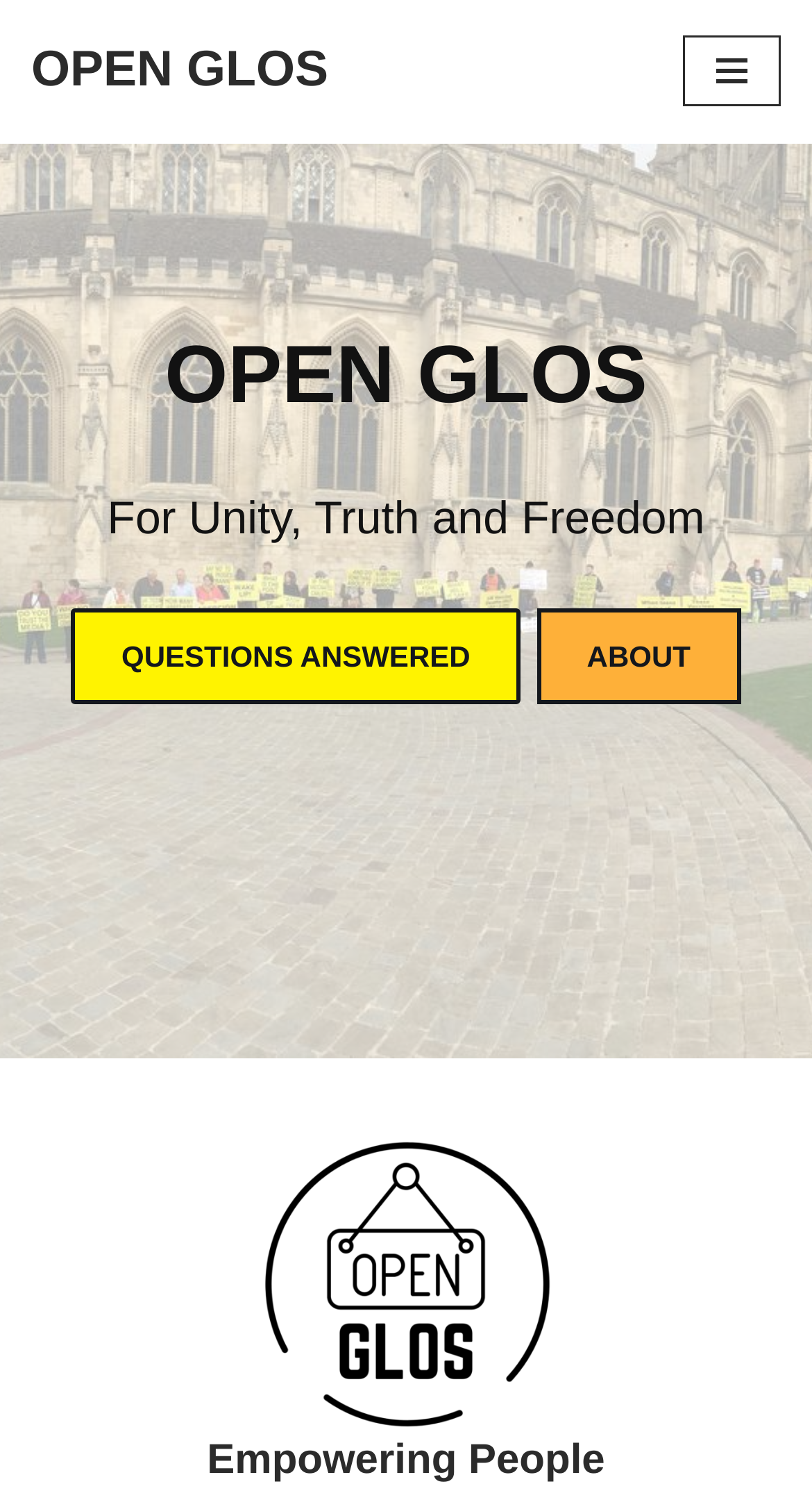What is the purpose of the organization?
Could you answer the question with a detailed and thorough explanation?

The purpose of the organization can be inferred from the heading element at the bottom of the webpage, which states 'Empowering People'. This suggests that the organization's goal is to empower individuals in some way.